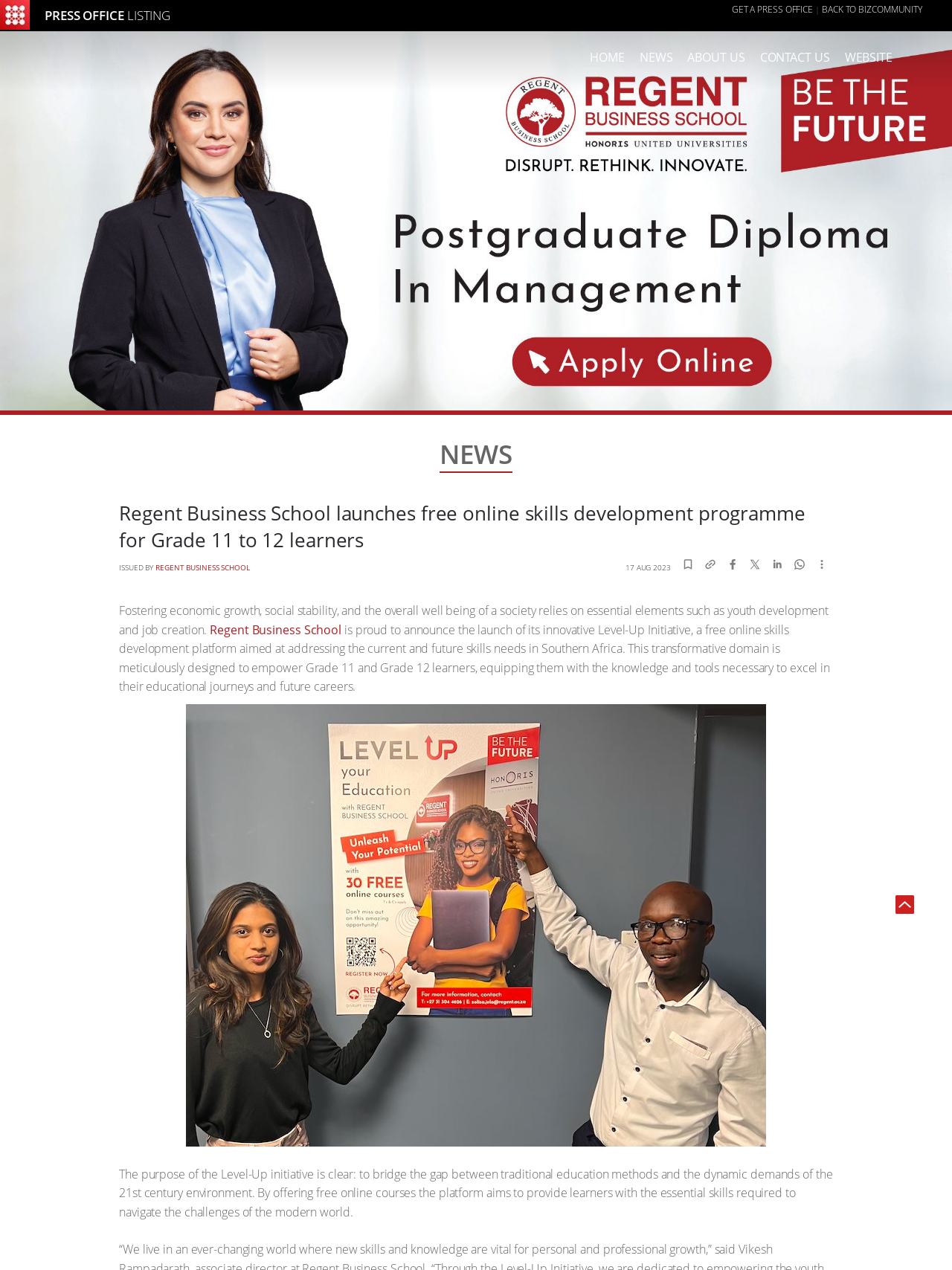Using the image as a reference, answer the following question in as much detail as possible:
What is the name of the platform launched by Regent Business School?

The article mentions the launch of the Level-Up Initiative, a free online skills development platform aimed at addressing the current and future skills needs in Southern Africa.